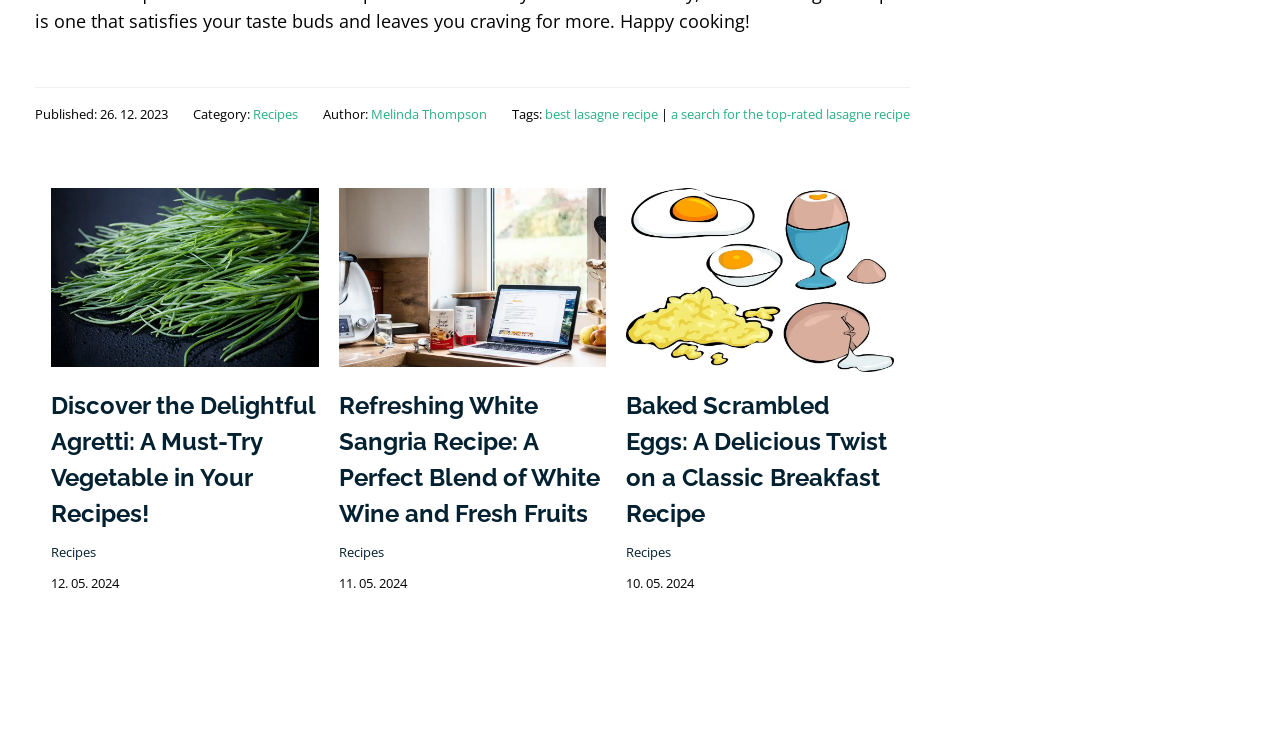Determine the bounding box coordinates of the section to be clicked to follow the instruction: "Read the article about 'Agretti'". The coordinates should be given as four float numbers between 0 and 1, formatted as [left, top, right, bottom].

[0.04, 0.533, 0.249, 0.73]